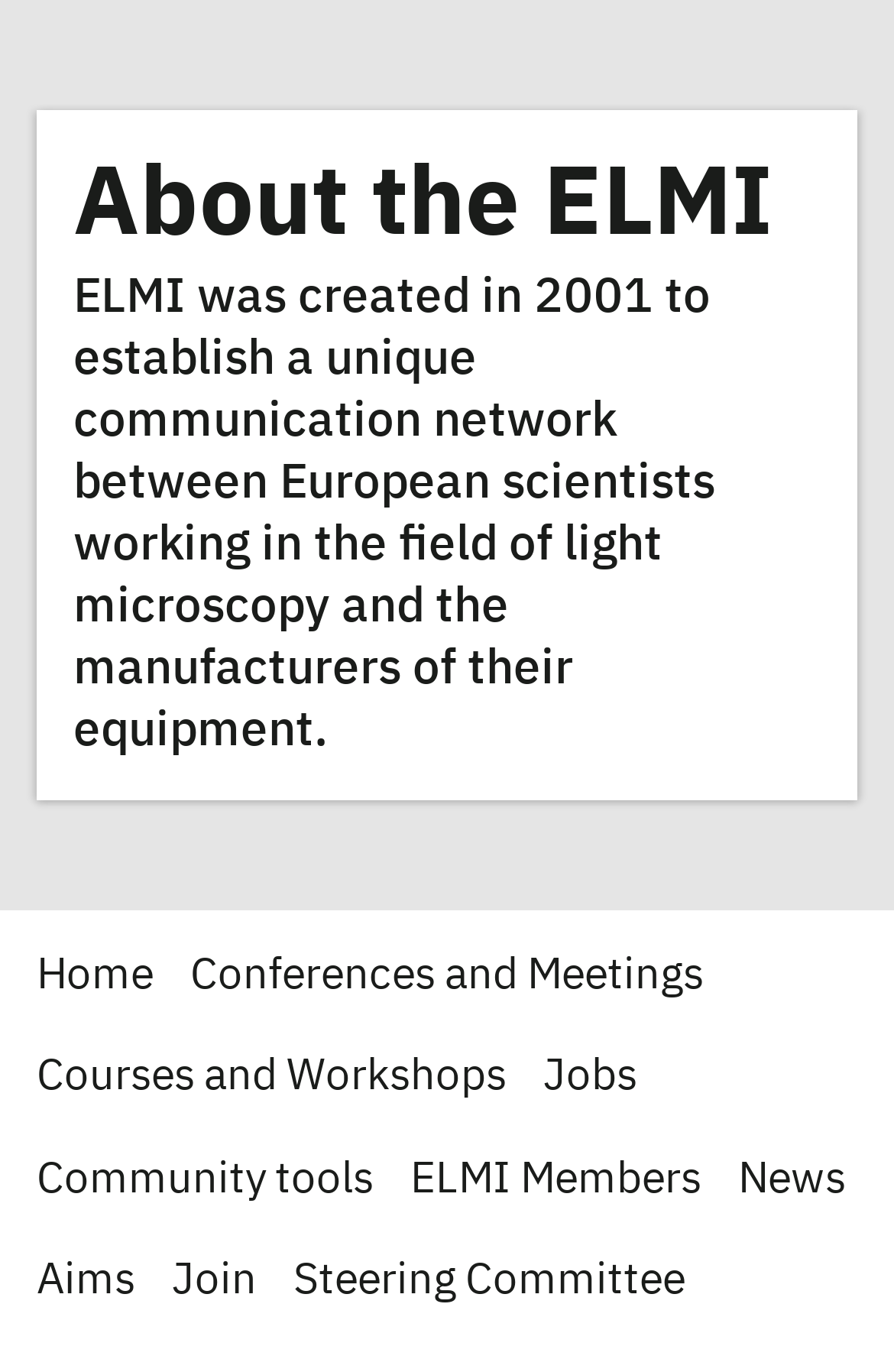Find the bounding box coordinates of the area that needs to be clicked in order to achieve the following instruction: "Explore job opportunities". The coordinates should be specified as four float numbers between 0 and 1, i.e., [left, top, right, bottom].

[0.608, 0.77, 0.713, 0.801]